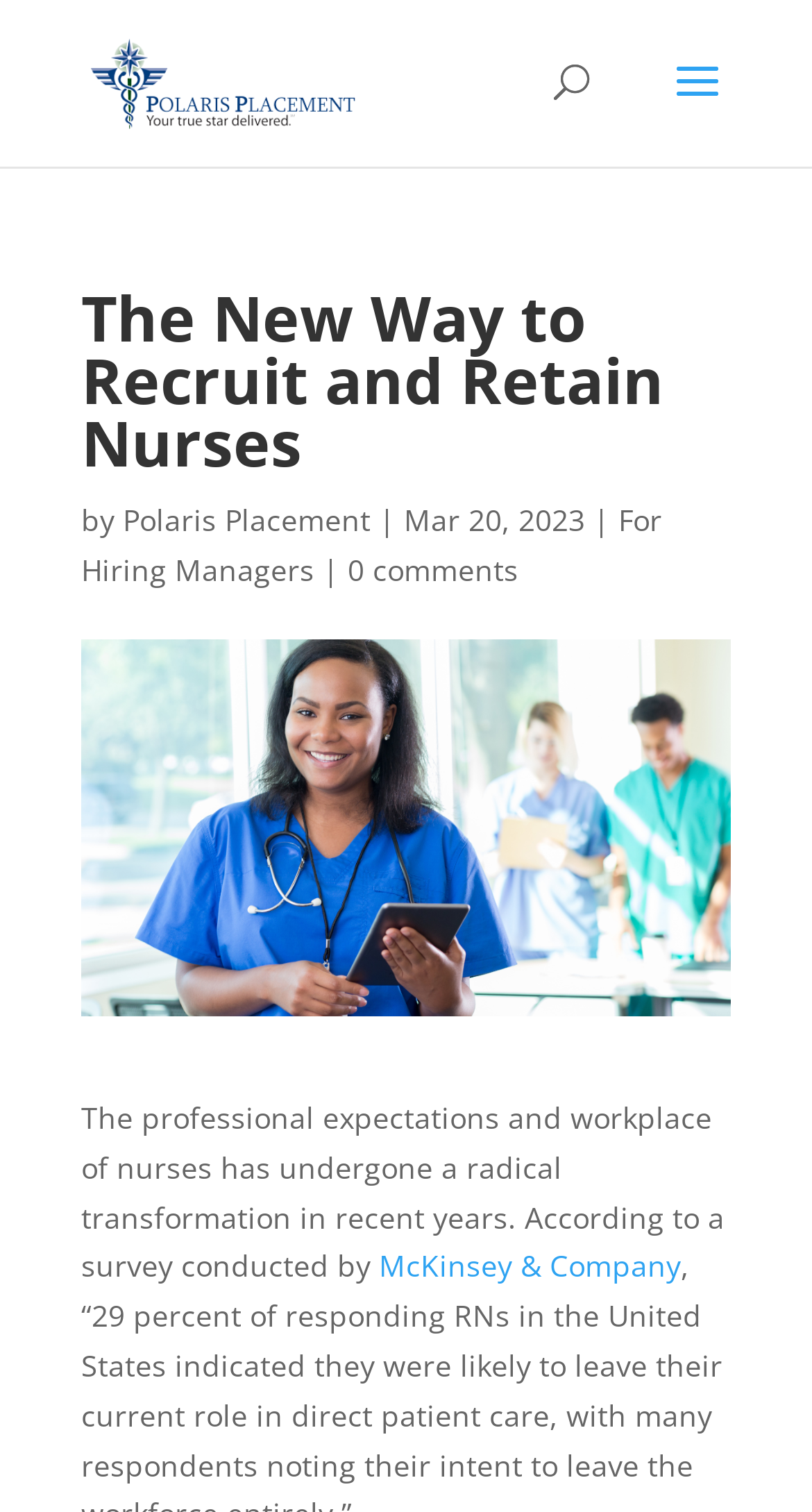How many comments are there on the article?
Based on the image, answer the question with as much detail as possible.

The link '0 comments' is provided, which suggests that there are no comments on the article.